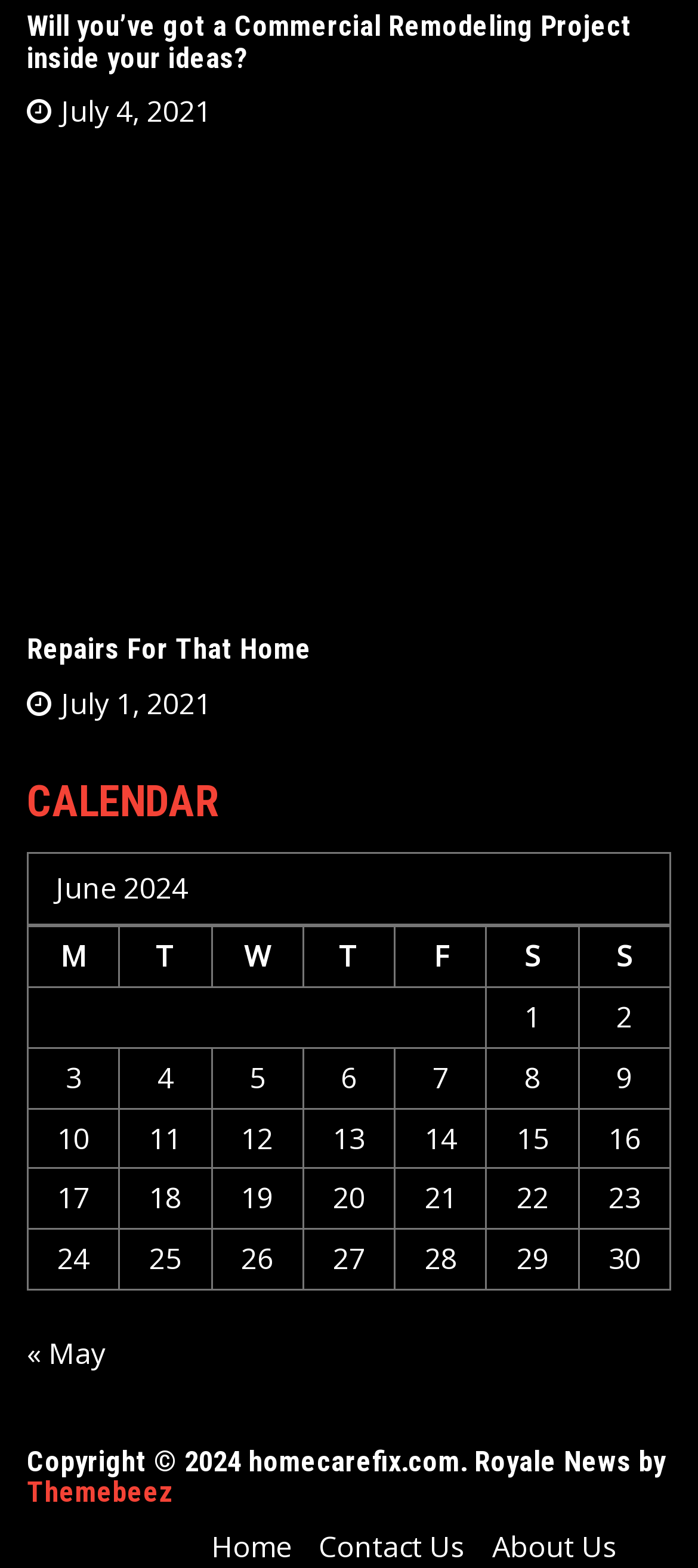Identify the bounding box coordinates for the region to click in order to carry out this instruction: "click on the link to know about Sunny Day Care's summer break". Provide the coordinates using four float numbers between 0 and 1, formatted as [left, top, right, bottom].

None